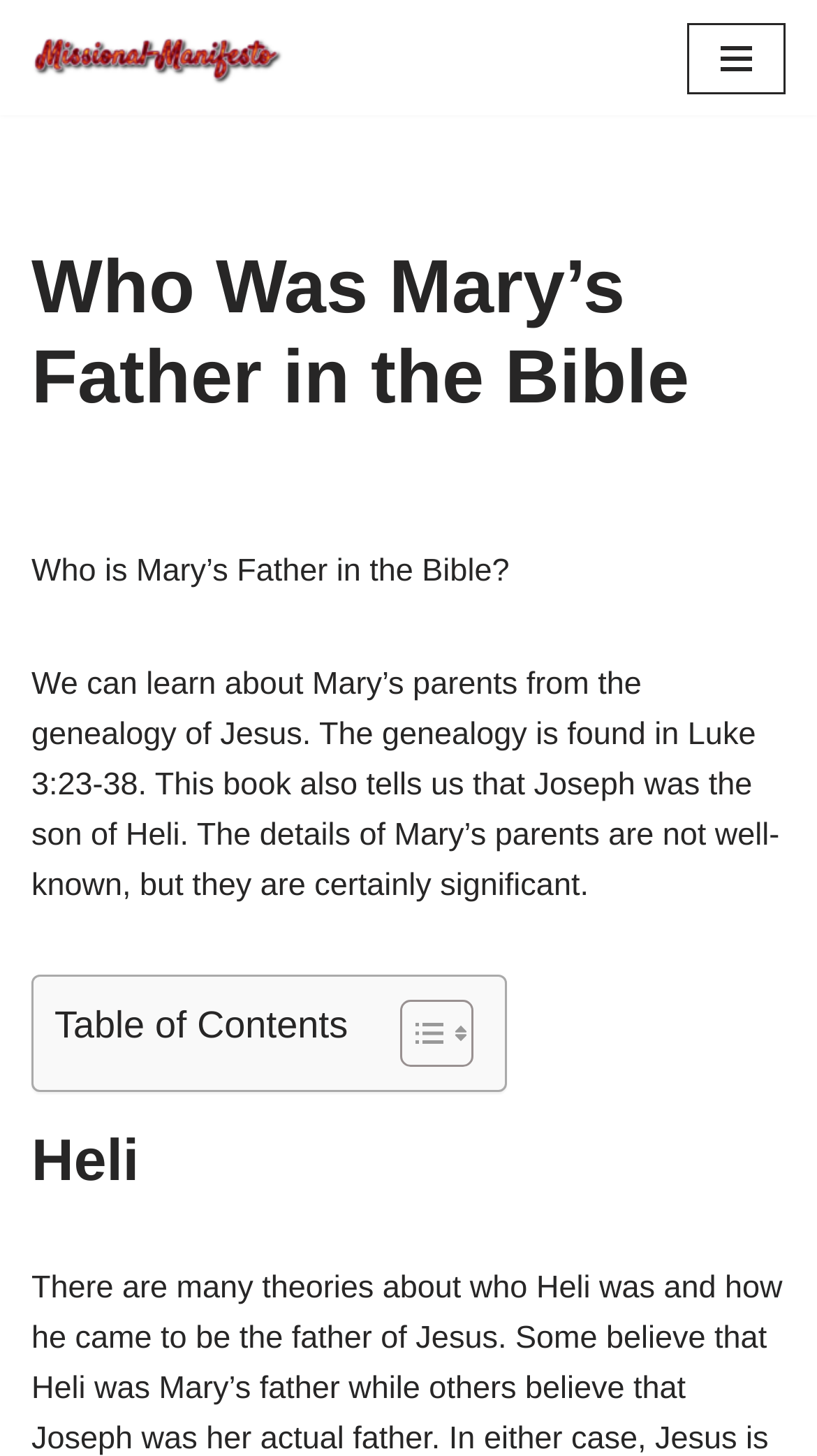Please use the details from the image to answer the following question comprehensively:
What is the name of Mary's father in the Bible?

According to the webpage, the genealogy of Jesus in Luke 3:23-38 reveals that Joseph was the son of Heli, which implies that Heli is Mary's father.